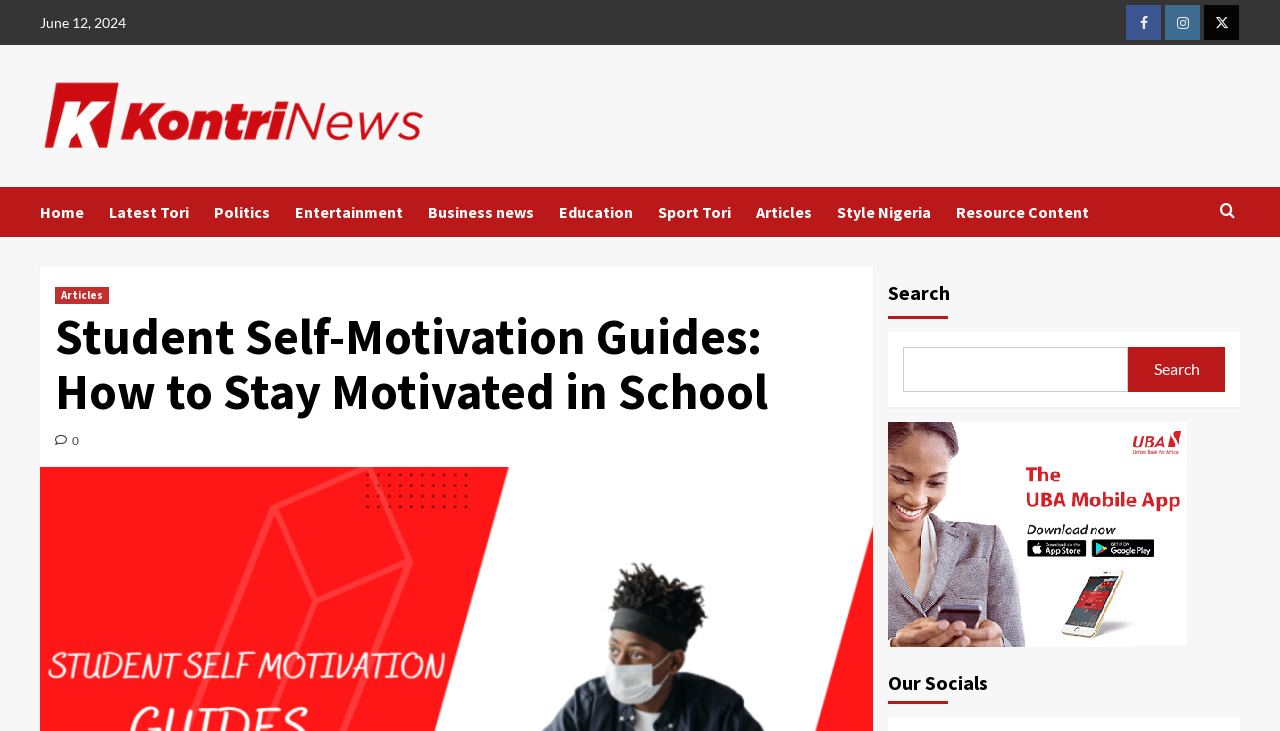Give a detailed overview of the webpage's appearance and contents.

This webpage is about student self-motivation, specifically providing guides on how to stay motivated in school. At the top left corner, there is a date "June 12, 2024" displayed. Below the date, there are social media links to Facebook, Instagram, and Twitter, aligned horizontally and positioned near the top of the page.

To the left of the social media links, there is a logo of "Kontrinews" with a corresponding link. Below the logo, there is a navigation menu with links to various categories, including "Home", "Latest Tori", "Politics", "Entertainment", "Business news", "Education", "Sport Tori", "Articles", "Style Nigeria", and "Resource Content". These links are arranged horizontally and take up a significant portion of the top section of the page.

On the right side of the navigation menu, there is a search bar with a search button and a placeholder text "Search". Above the search bar, there is a link with a magnifying glass icon. Further up, there is a heading "Student Self-Motivation Guides: How to Stay Motivated in School" which is the title of the webpage.

Below the title, there is a section with a heading "Our Socials" located at the bottom right corner of the page.